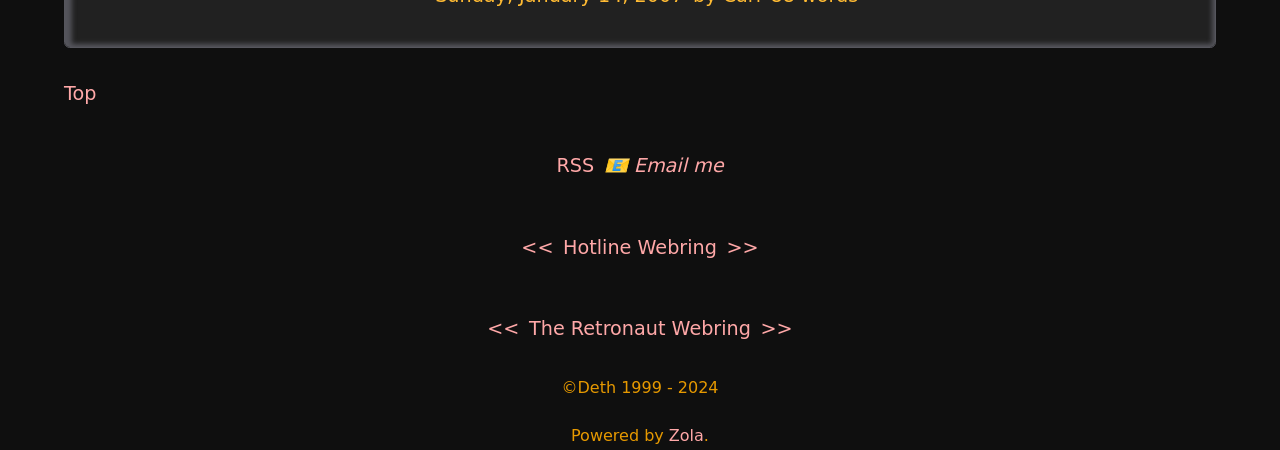Using details from the image, please answer the following question comprehensively:
What is the email link for?

I found a link with the text '📧 Email me', which suggests that clicking on this link will allow users to send an email to the website owner or administrator.